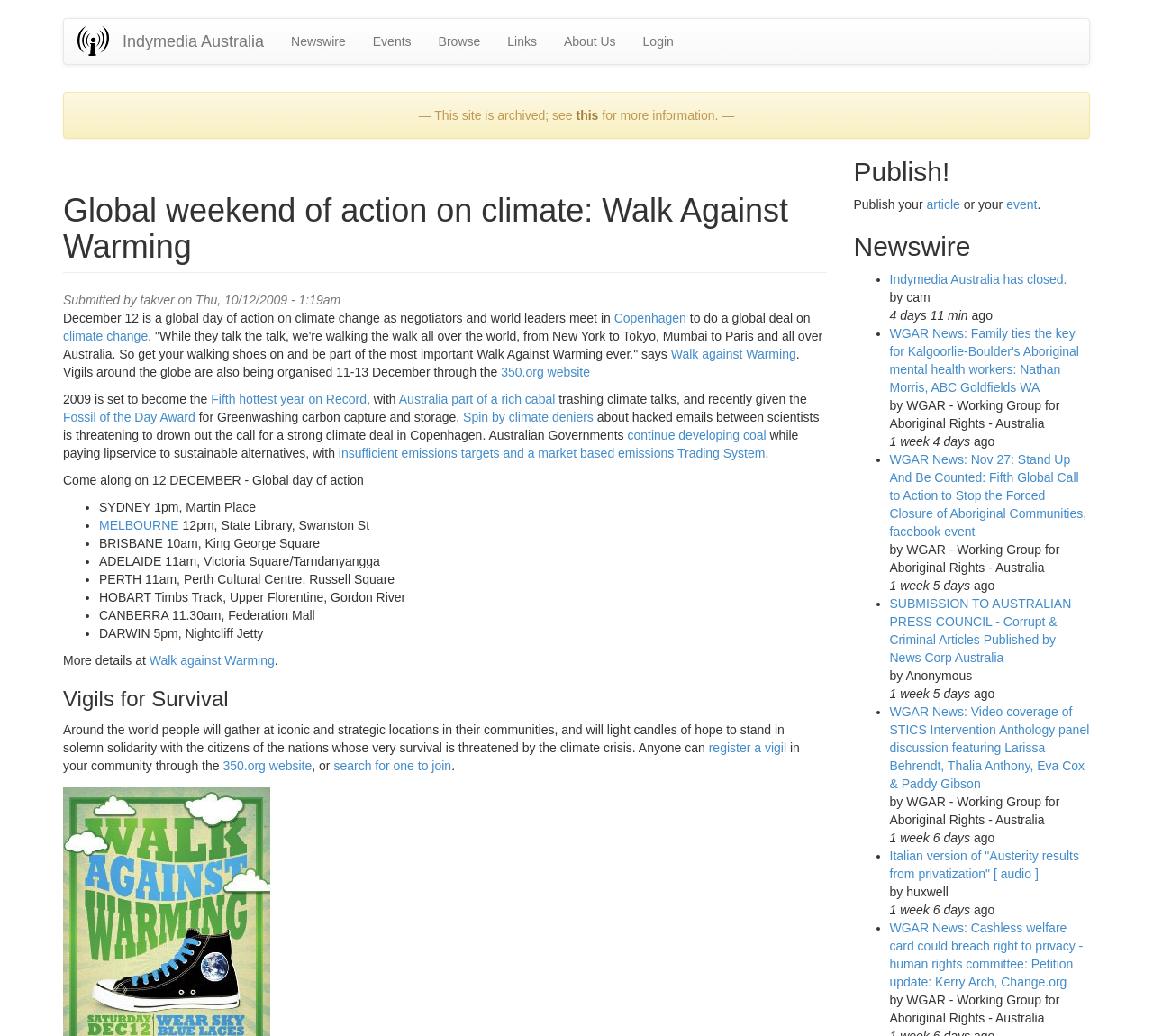Identify and provide the text of the main header on the webpage.

Global weekend of action on climate: Walk Against Warming